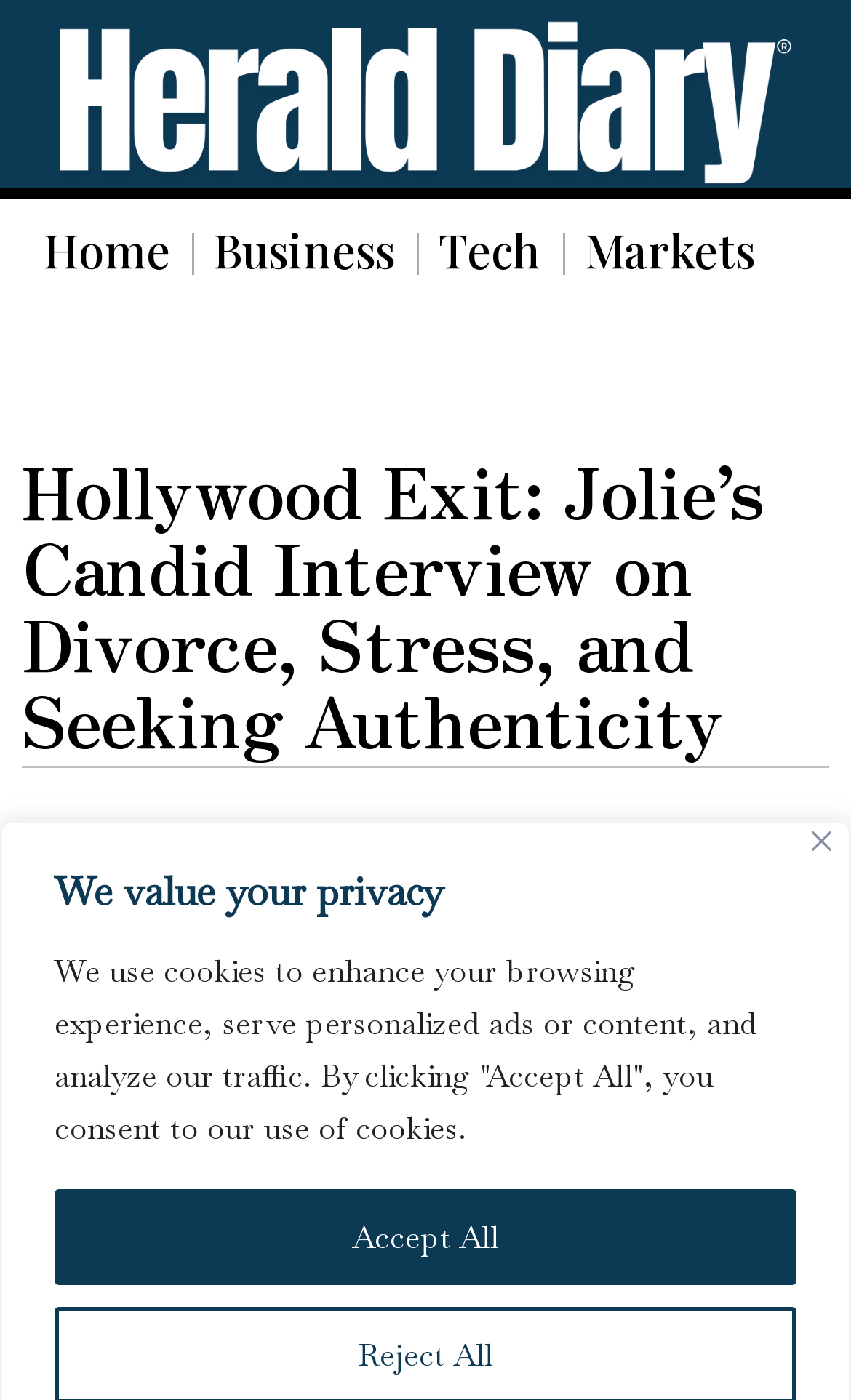What is the date of the article?
Give a detailed and exhaustive answer to the question.

I found the date of the article by looking at the time element, which is located below the main heading. The time element contains the text 'DECEMBER 11, 2023'.